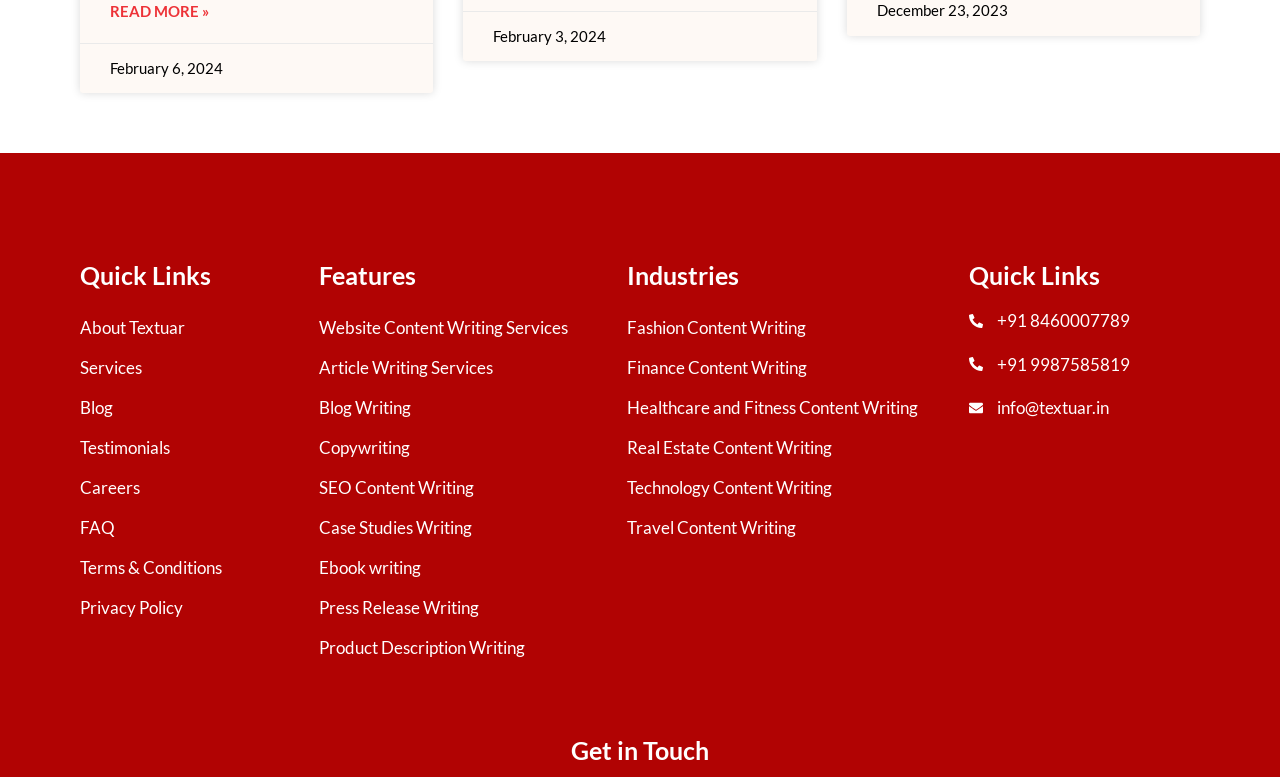Identify the bounding box of the HTML element described as: "Website Content Writing Services".

[0.25, 0.349, 0.474, 0.4]